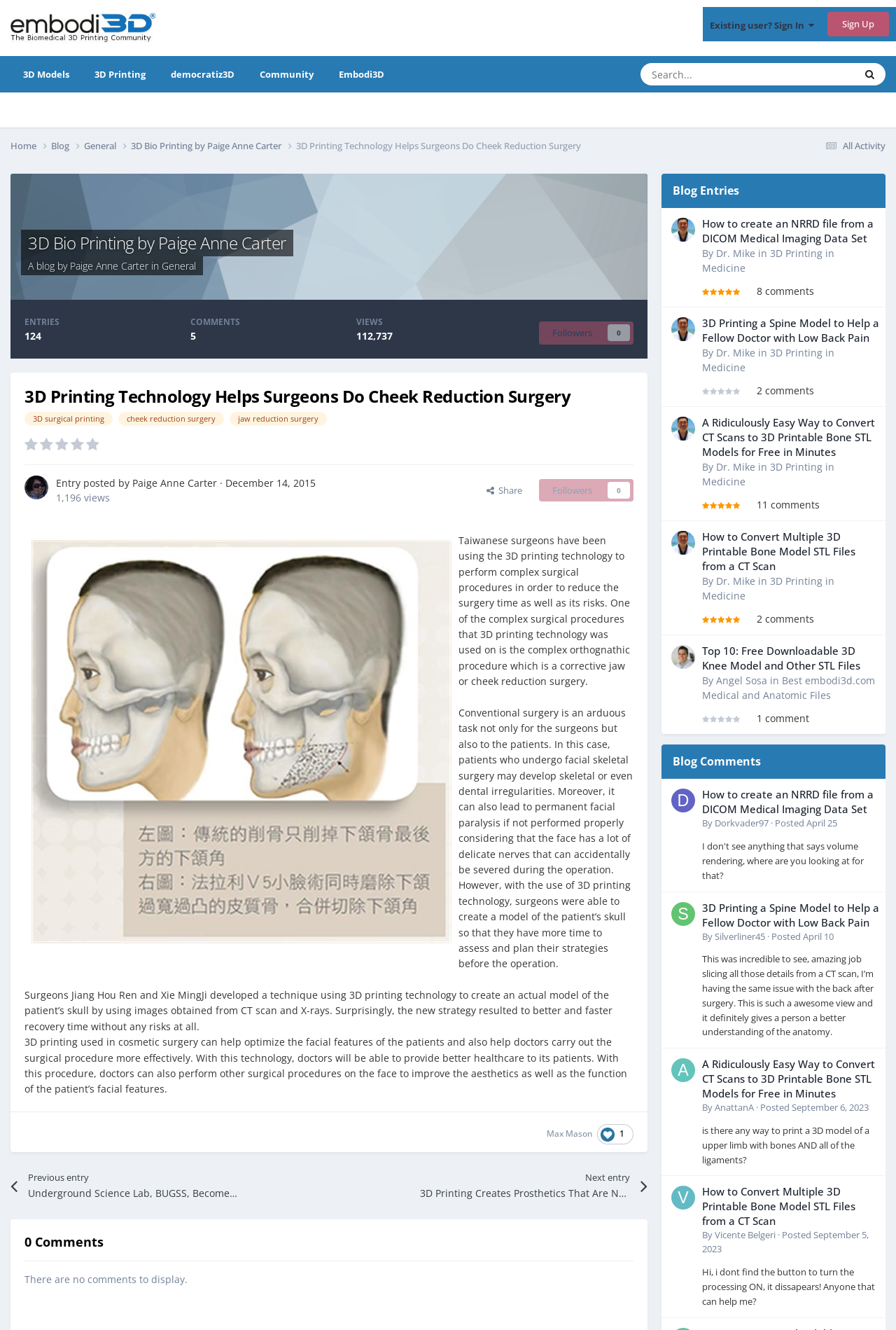What is the topic of the blog post?
Provide a detailed answer to the question, using the image to inform your response.

The topic of the blog post is about the use of 3D printing technology in surgery, specifically in cheek reduction surgery, as indicated by the title '3D Printing Technology Helps Surgeons Do Cheek Reduction Surgery'.